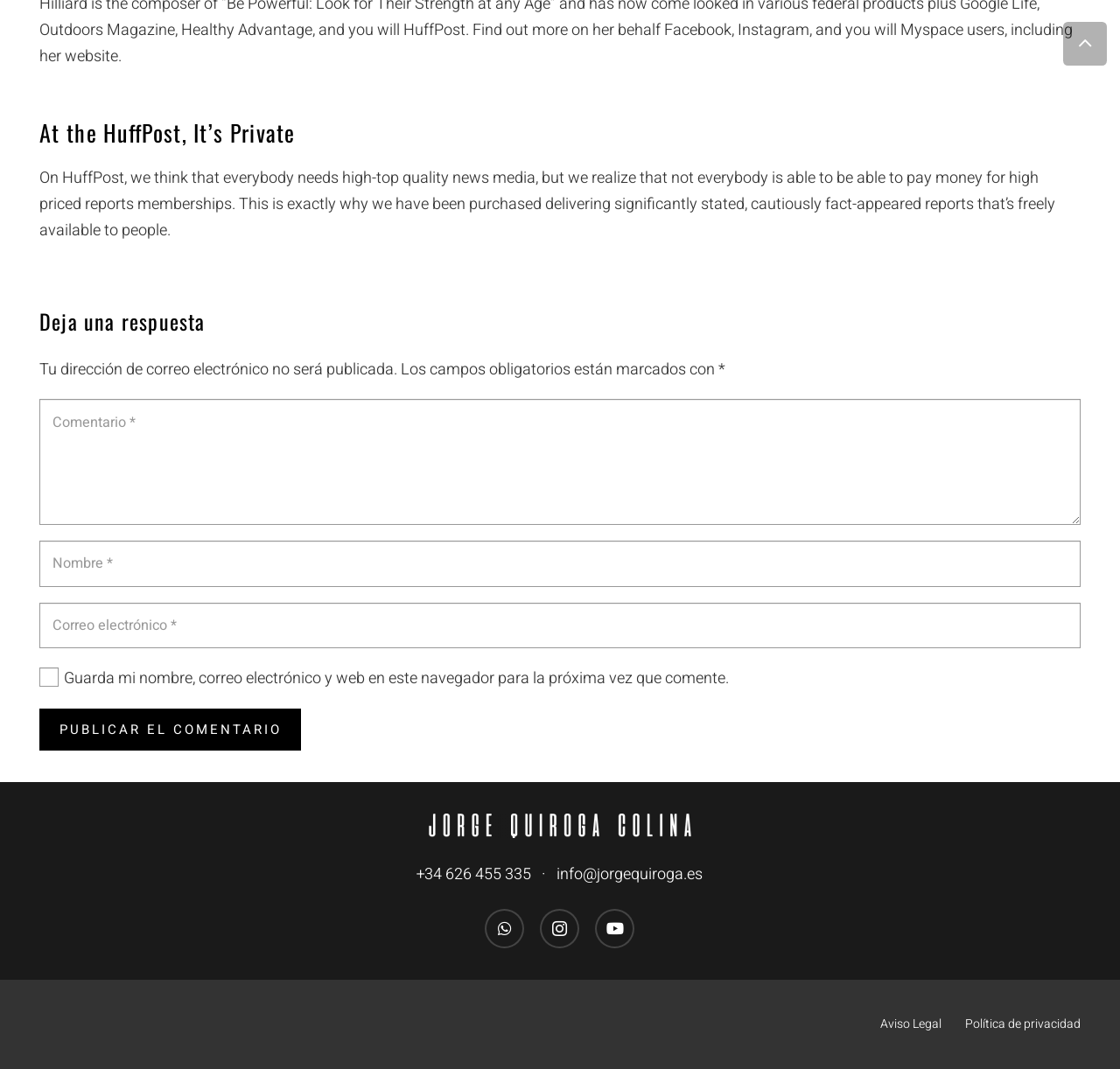Please find and report the bounding box coordinates of the element to click in order to perform the following action: "Contact via WhatsApp". The coordinates should be expressed as four float numbers between 0 and 1, in the format [left, top, right, bottom].

[0.433, 0.85, 0.468, 0.887]